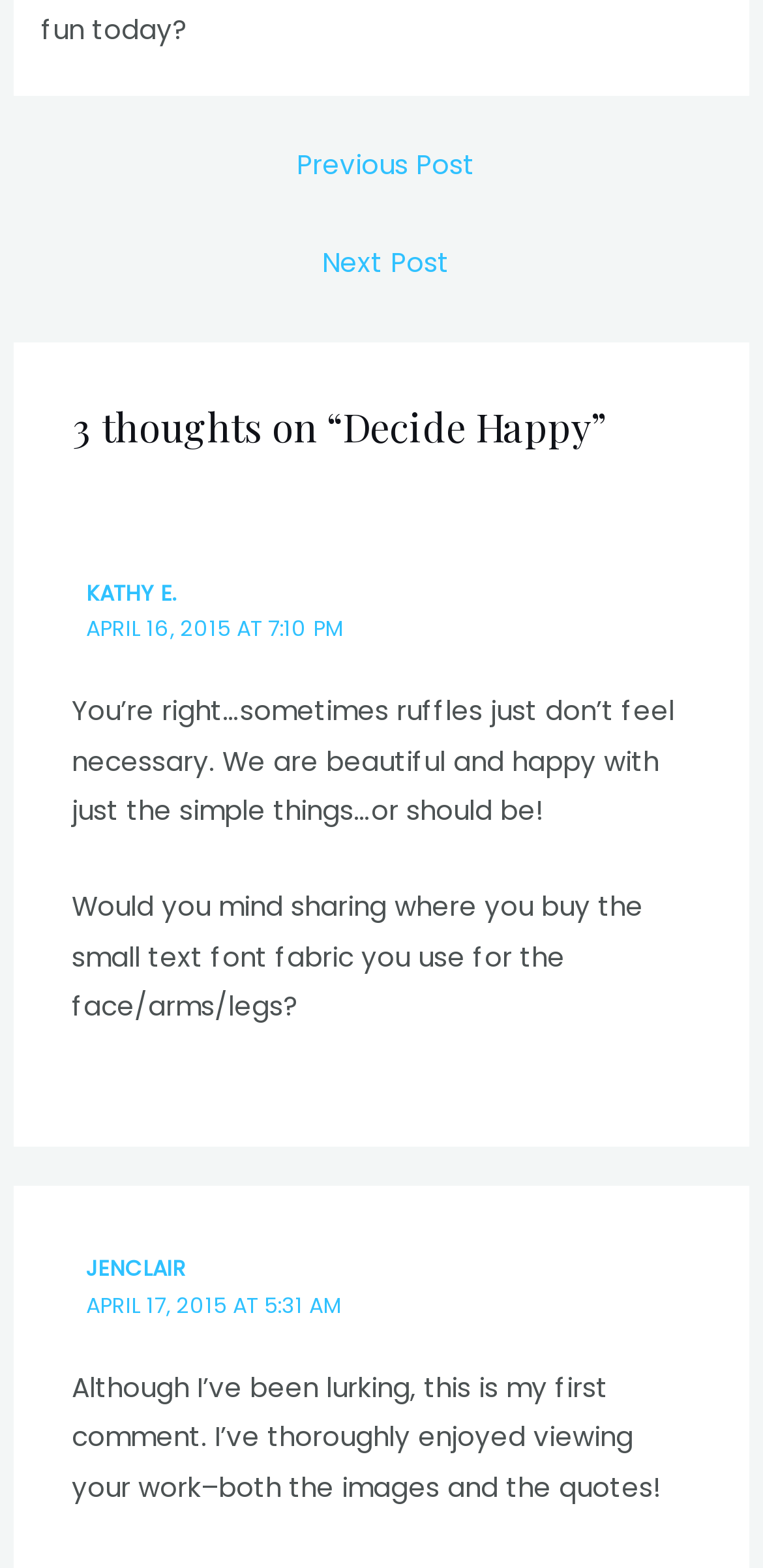Please answer the following question using a single word or phrase: 
What is the name of the first commenter?

KATHY E.